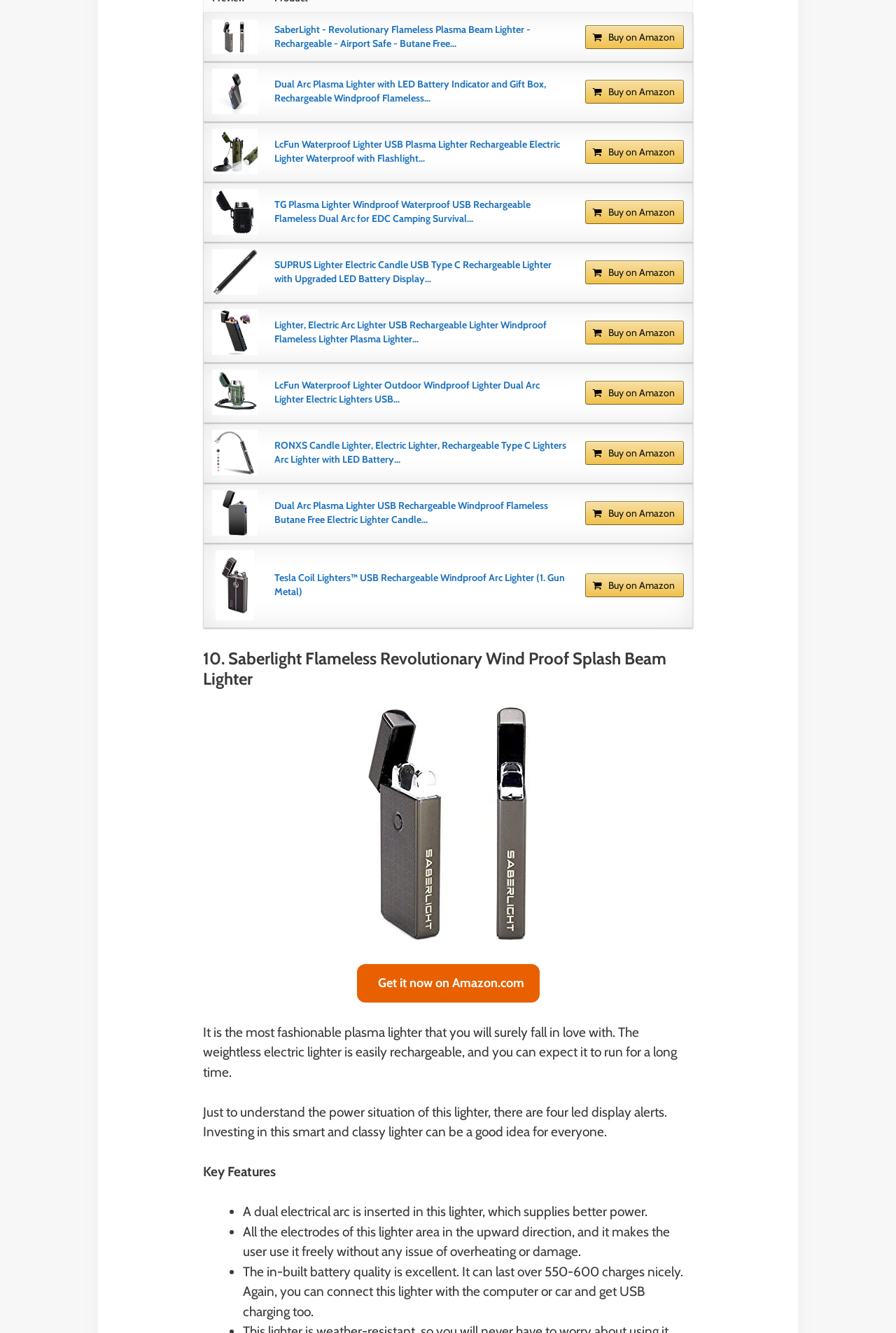Can you find the bounding box coordinates of the area I should click to execute the following instruction: "Check the price of TG Plasma Lighter"?

[0.237, 0.142, 0.288, 0.176]